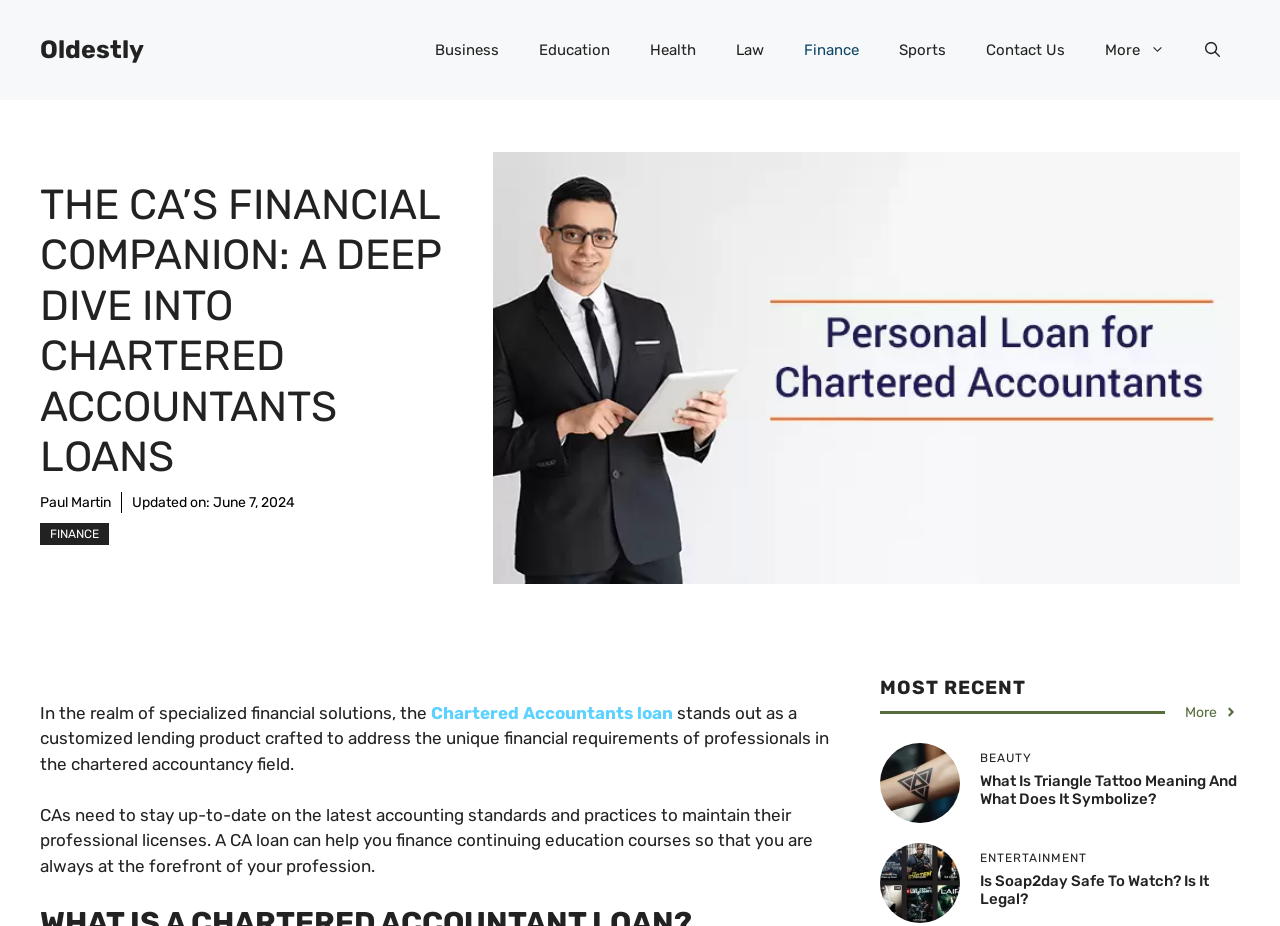What is the purpose of a CA loan?
Please use the image to deliver a detailed and complete answer.

According to the webpage, a CA loan can help finance continuing education courses, which are necessary for Chartered Accountants to stay up-to-date on the latest accounting standards and practices and maintain their professional licenses.